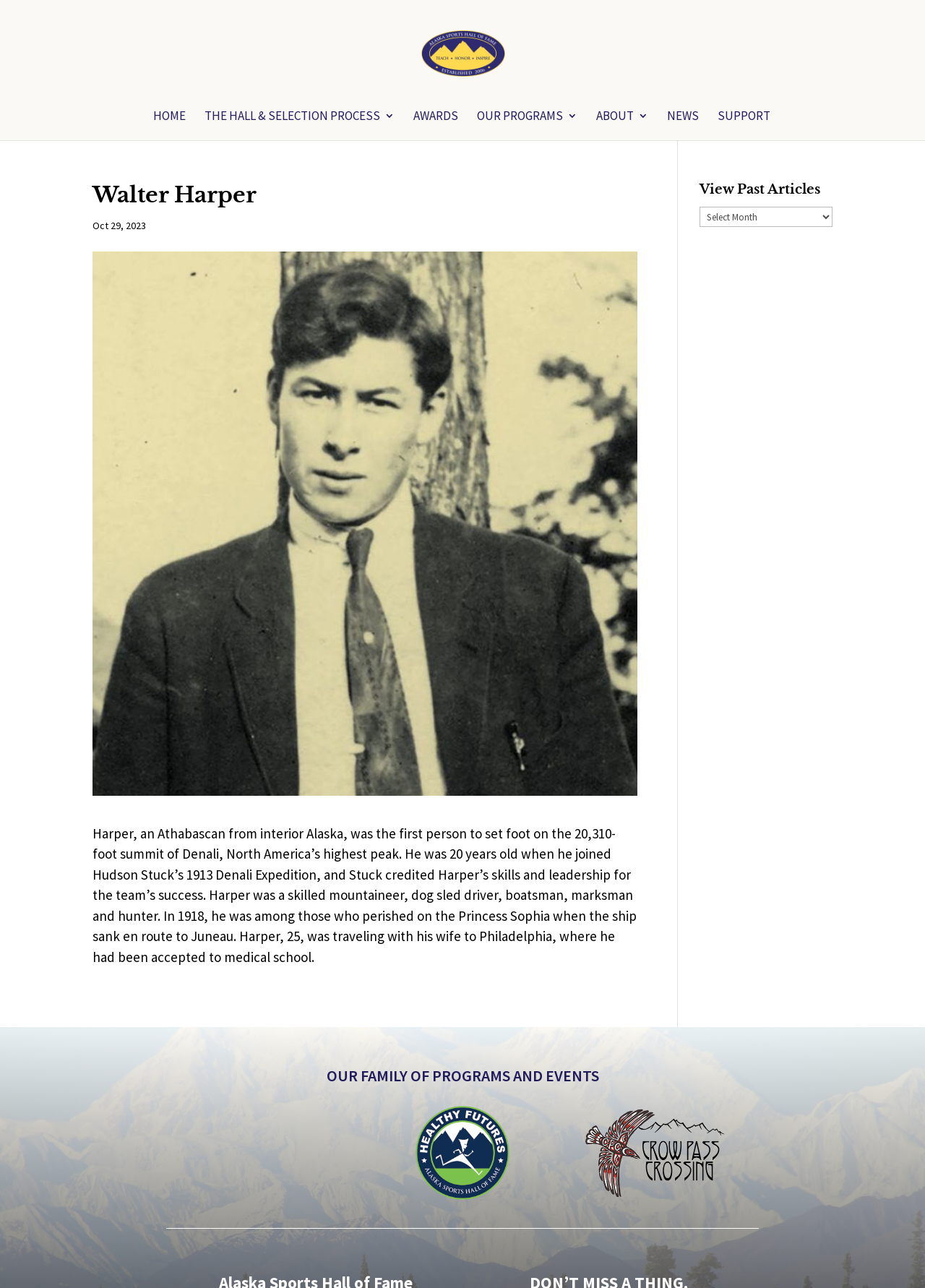Determine the bounding box coordinates for the area that should be clicked to carry out the following instruction: "Click the HOME link".

[0.166, 0.086, 0.201, 0.109]